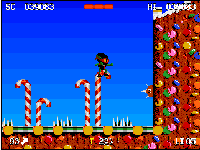What is the color of the sky?
From the image, respond using a single word or phrase.

Bright blue